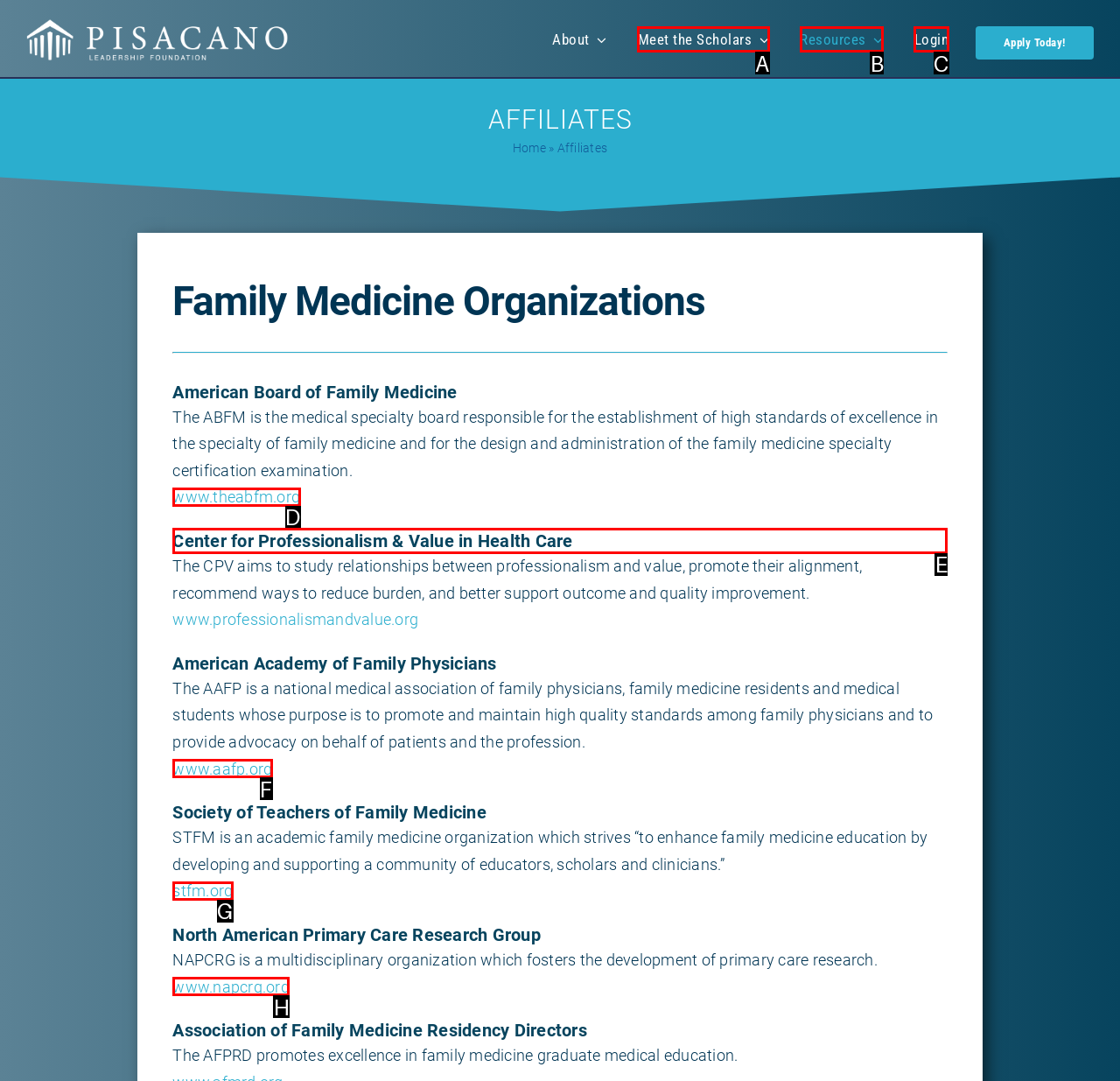Identify the HTML element to click to execute this task: Learn more about the Center for Professionalism & Value in Health Care Respond with the letter corresponding to the proper option.

E